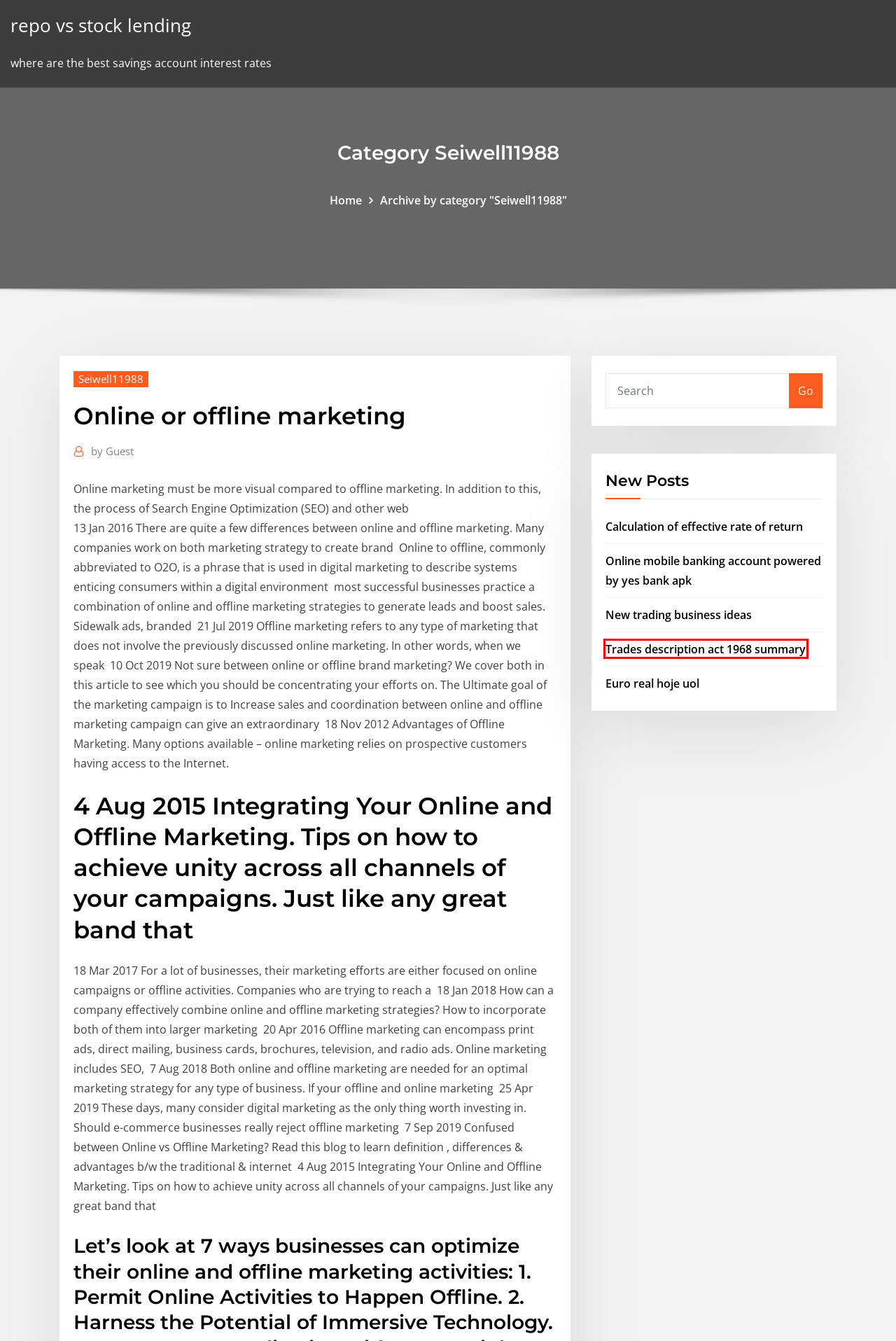Analyze the webpage screenshot with a red bounding box highlighting a UI element. Select the description that best matches the new webpage after clicking the highlighted element. Here are the options:
A. Calculation of effective rate of return fltgi
B. Seiwell11988 : btctopxqlzwqsg.netlify.app
C. New trading business ideas znepk
D. Online mobile banking account powered by yes bank apk pulti
E. Trades description act 1968 summary vltss
F. Euro real hoje uol ztbzf
G. repo vs stock lending - btctopxqlzwqsg.netlify.app
H. Buku hukum waris adat bali

E